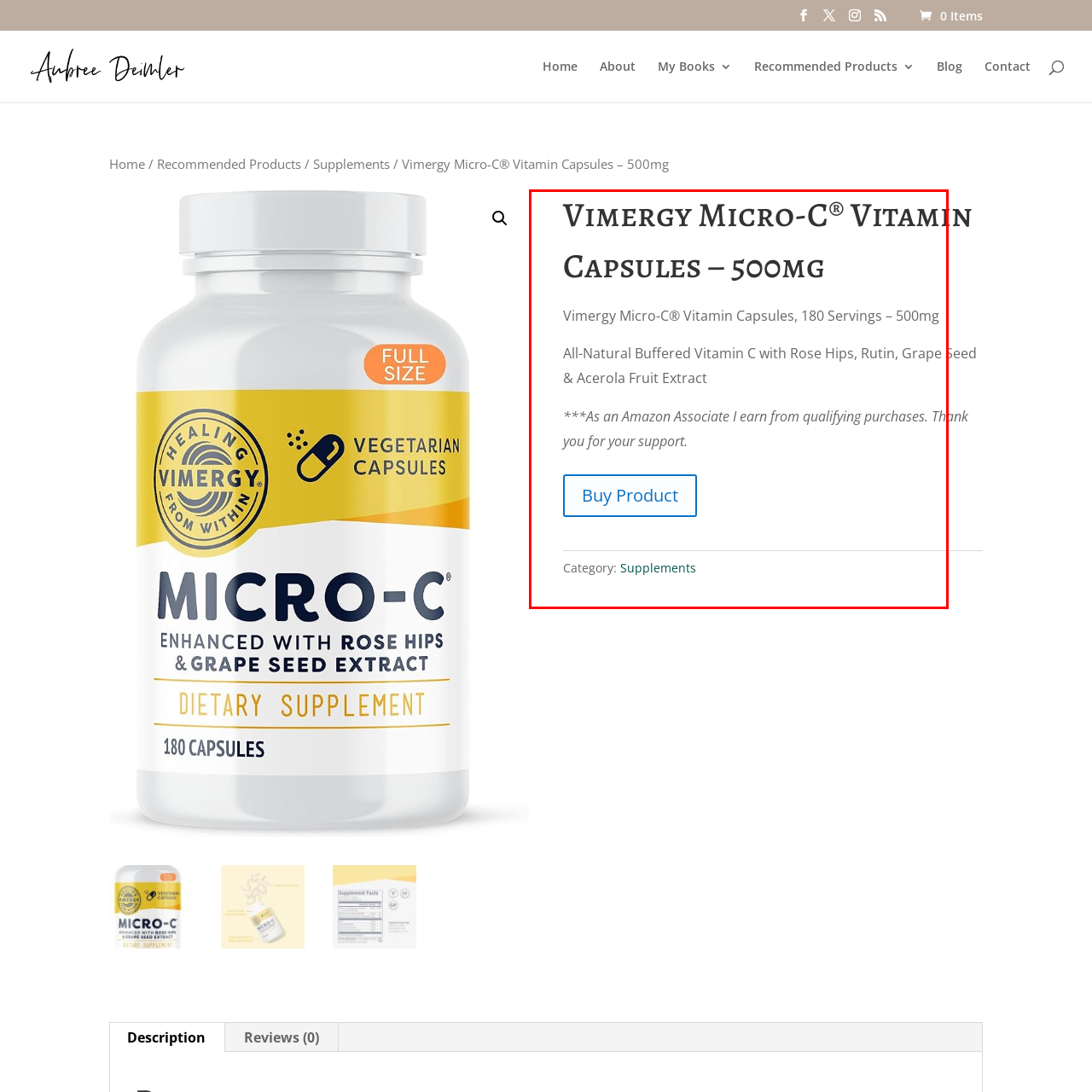What is the category of the Vimergy Micro-C Vitamin Capsules?
Look at the image inside the red bounding box and craft a detailed answer using the visual details you can see.

The category of the Vimergy Micro-C Vitamin Capsules can be identified by looking at the lower section of the product description, which labels the product category as 'Supplements'.